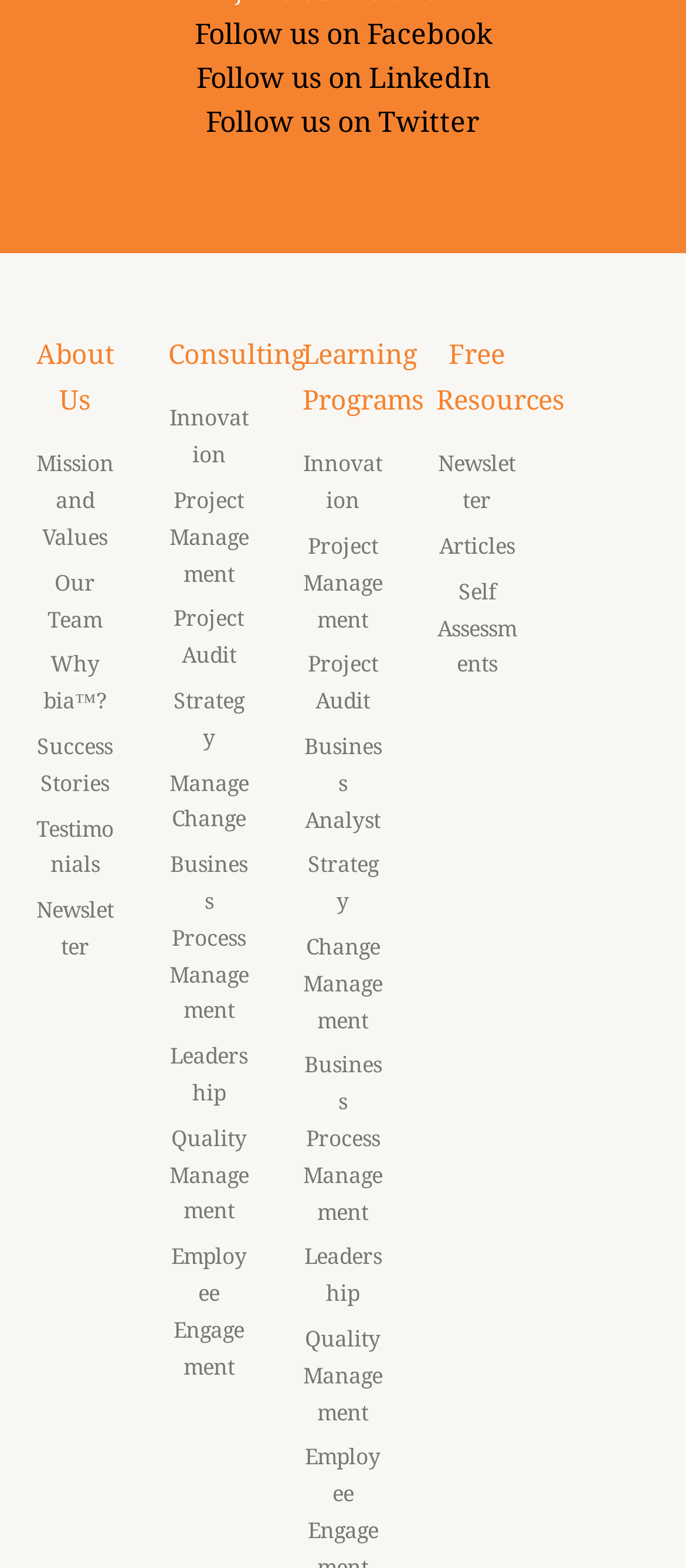Identify the bounding box of the HTML element described as: "Testimonials".

[0.05, 0.517, 0.168, 0.564]